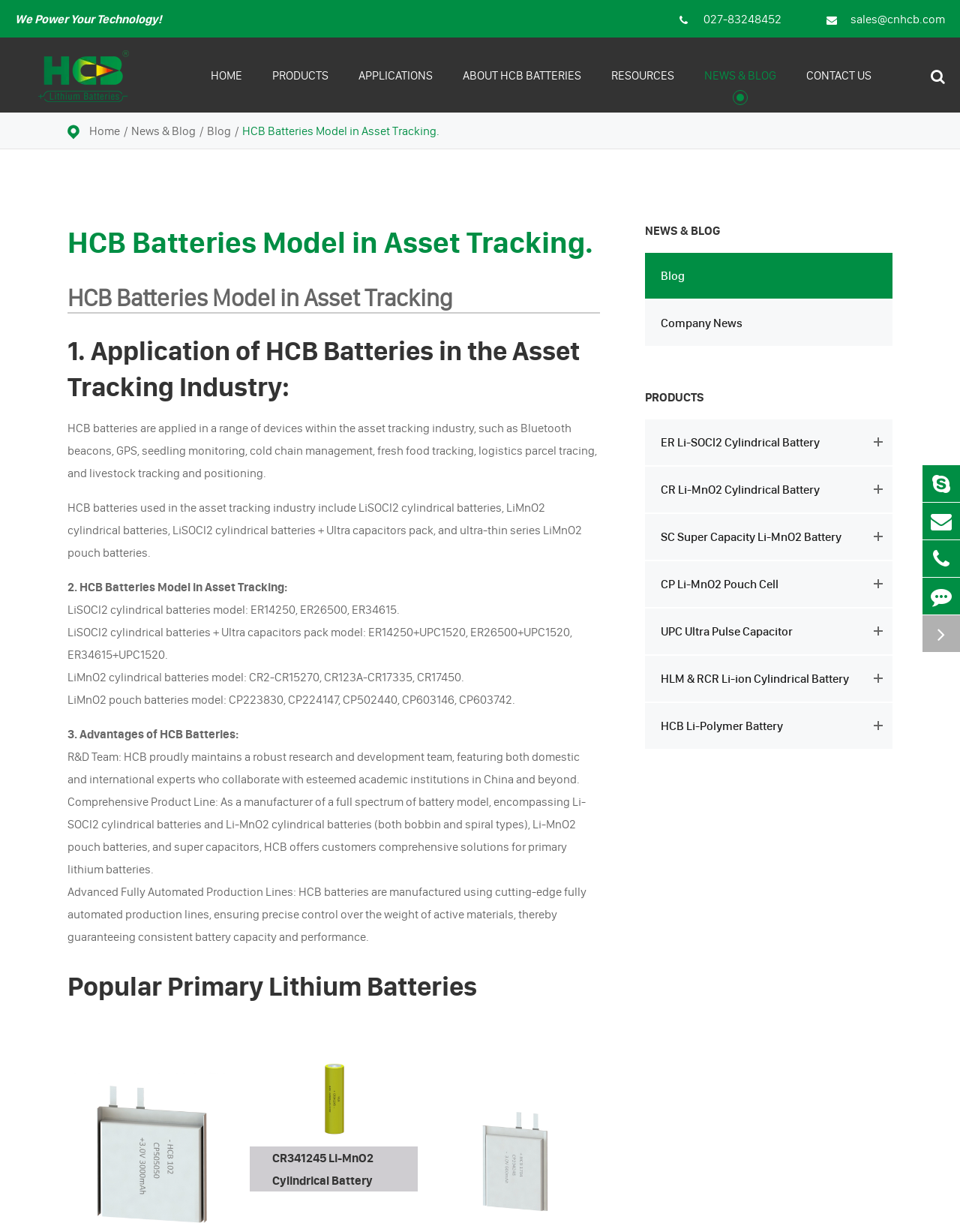Describe every aspect of the webpage in a detailed manner.

The webpage is about HCB Batteries and their application in the asset tracking industry. At the top, there is a banner with the company's slogan "We Power Your Technology!" and a phone number "027-83248452" and an email address "sales@cnhcb.com". Below the banner, there is a navigation menu with links to different sections of the website, including "HOME", "PRODUCTS", "APPLICATIONS", "ABOUT HCB BATTERIES", "RESOURCES", "NEWS & BLOG", and "CONTACT US". 

On the left side, there is a search bar and a button. Below the navigation menu, there is a heading "HCB Batteries Model in Asset Tracking." followed by a brief introduction to the application of HCB batteries in the asset tracking industry. The introduction is divided into three sections: "1. Application of HCB Batteries in the Asset Tracking Industry:", "2. HCB Batteries Model in Asset Tracking:", and "3. Advantages of HCB Batteries:". 

In the first section, there is a description of the devices that use HCB batteries in the asset tracking industry, such as Bluetooth beacons and GPS. In the second section, there are lists of different battery models, including LiSOCl2 cylindrical batteries, LiMnO2 cylindrical batteries, and LiMnO2 pouch batteries. In the third section, there are descriptions of the advantages of HCB batteries, including the company's research and development team, comprehensive product line, and advanced fully automated production lines.

On the right side, there is a section titled "Popular Primary Lithium Batteries" with links to different battery models, including CR341245 Li-MnO2 Cylindrical Battery. Below this section, there are links to "NEWS & BLOG", "PRODUCTS", and other categories. At the bottom of the page, there are links to social media and contact information, including Skype, email, phone number, and a feedback form.